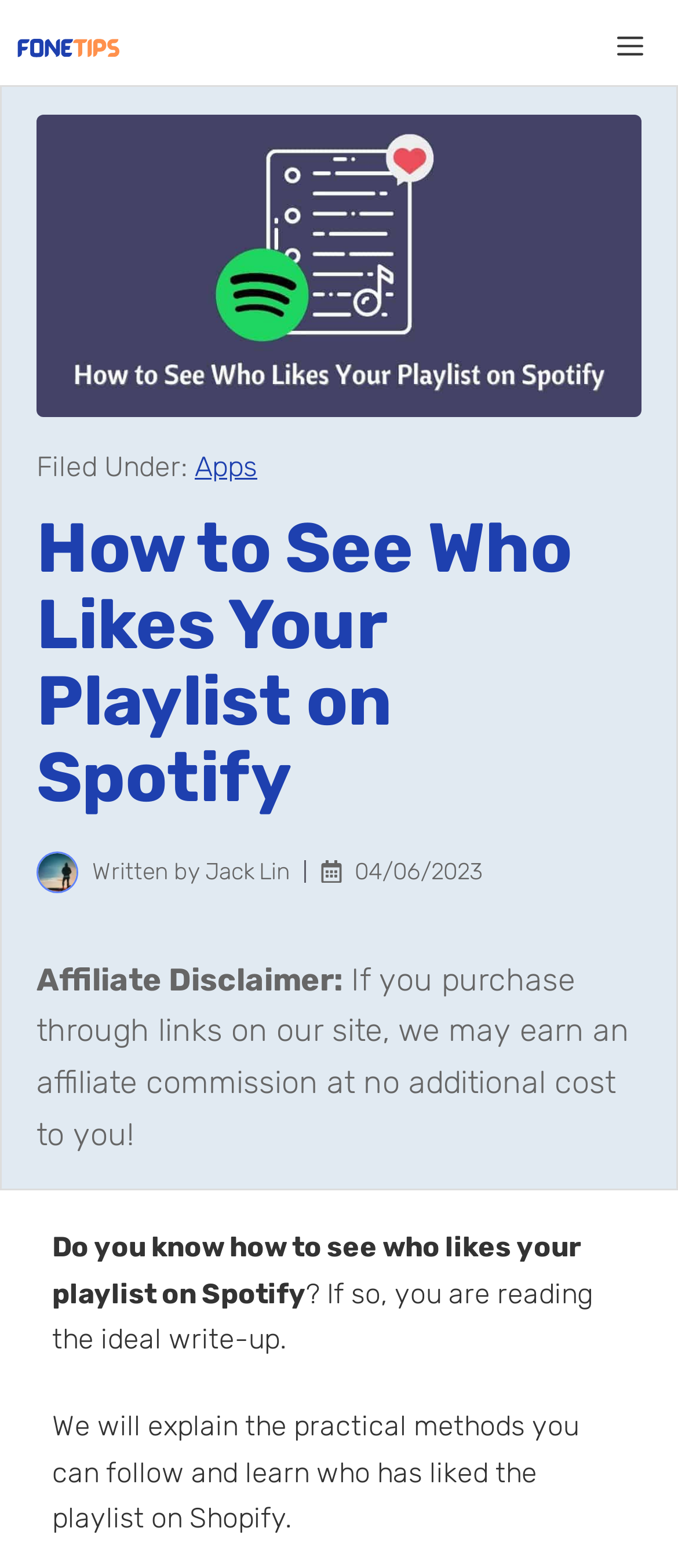Using the information shown in the image, answer the question with as much detail as possible: Is there an image at the top of the article?

There is a figure element at the top of the article, which contains an image with the alt text 'How To See Who Likes Your Playlist On Spotify'.